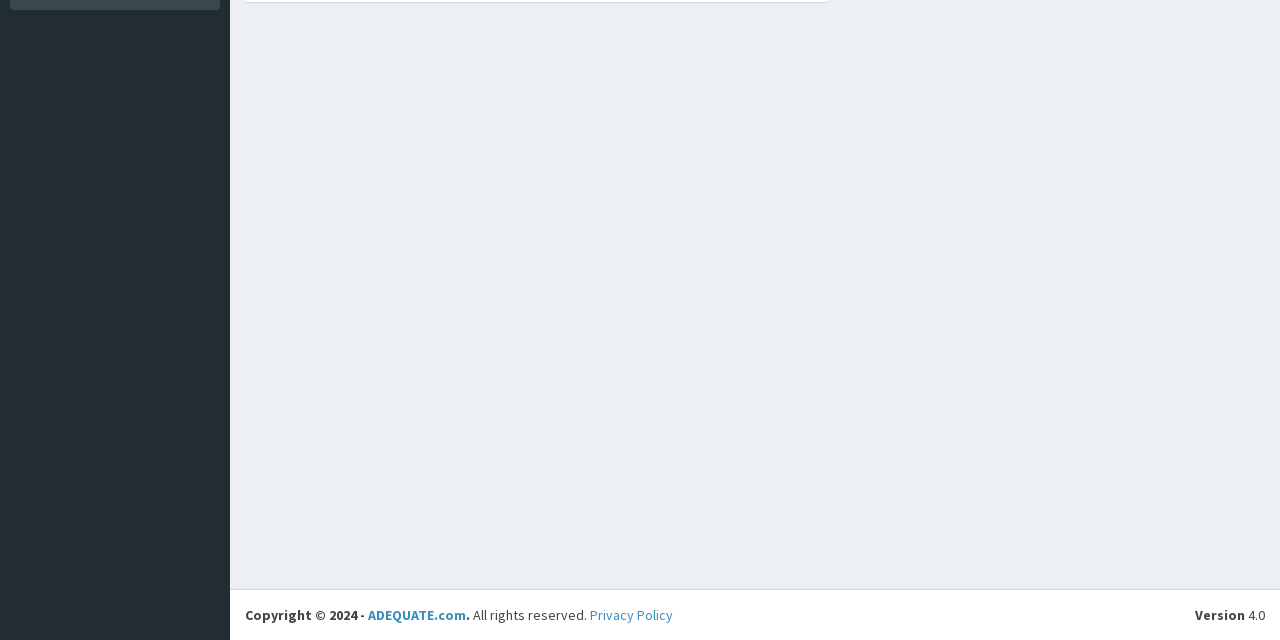Calculate the bounding box coordinates for the UI element based on the following description: "ADEQUATE.com". Ensure the coordinates are four float numbers between 0 and 1, i.e., [left, top, right, bottom].

[0.288, 0.947, 0.364, 0.975]